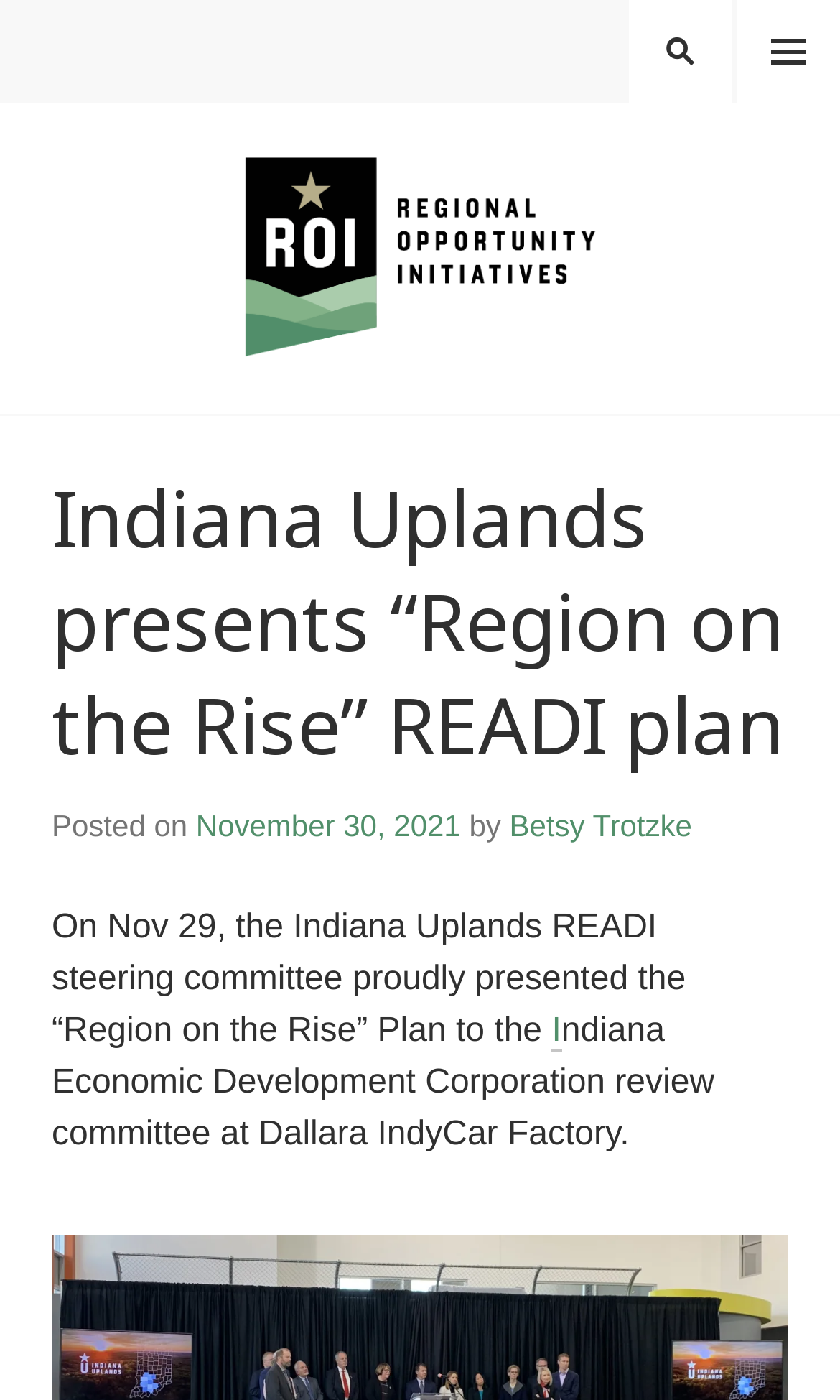Who is the author of the post?
Refer to the screenshot and respond with a concise word or phrase.

Betsy Trotzke